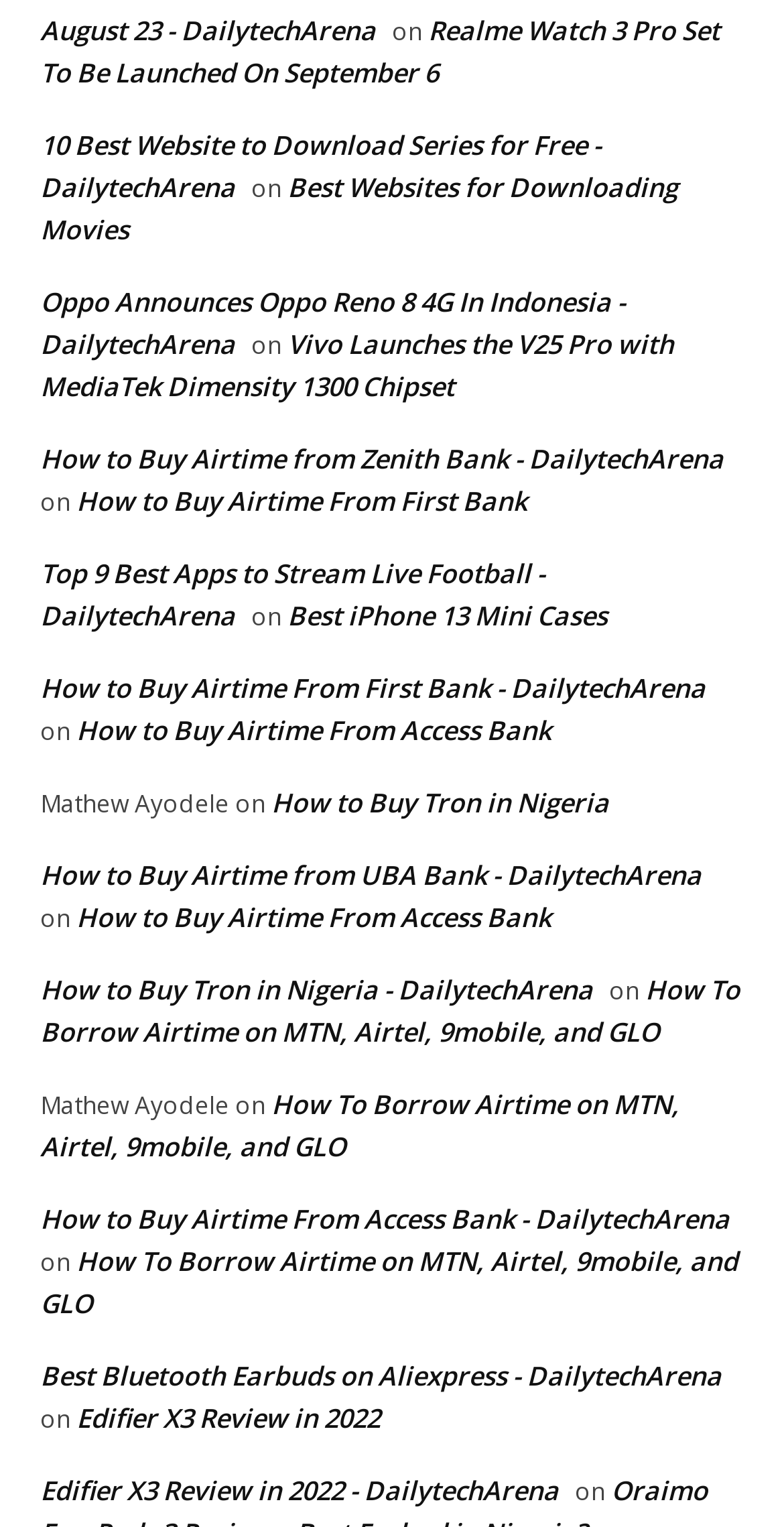Please indicate the bounding box coordinates for the clickable area to complete the following task: "Read about Realme Watch 3 Pro launch". The coordinates should be specified as four float numbers between 0 and 1, i.e., [left, top, right, bottom].

[0.051, 0.007, 0.918, 0.059]